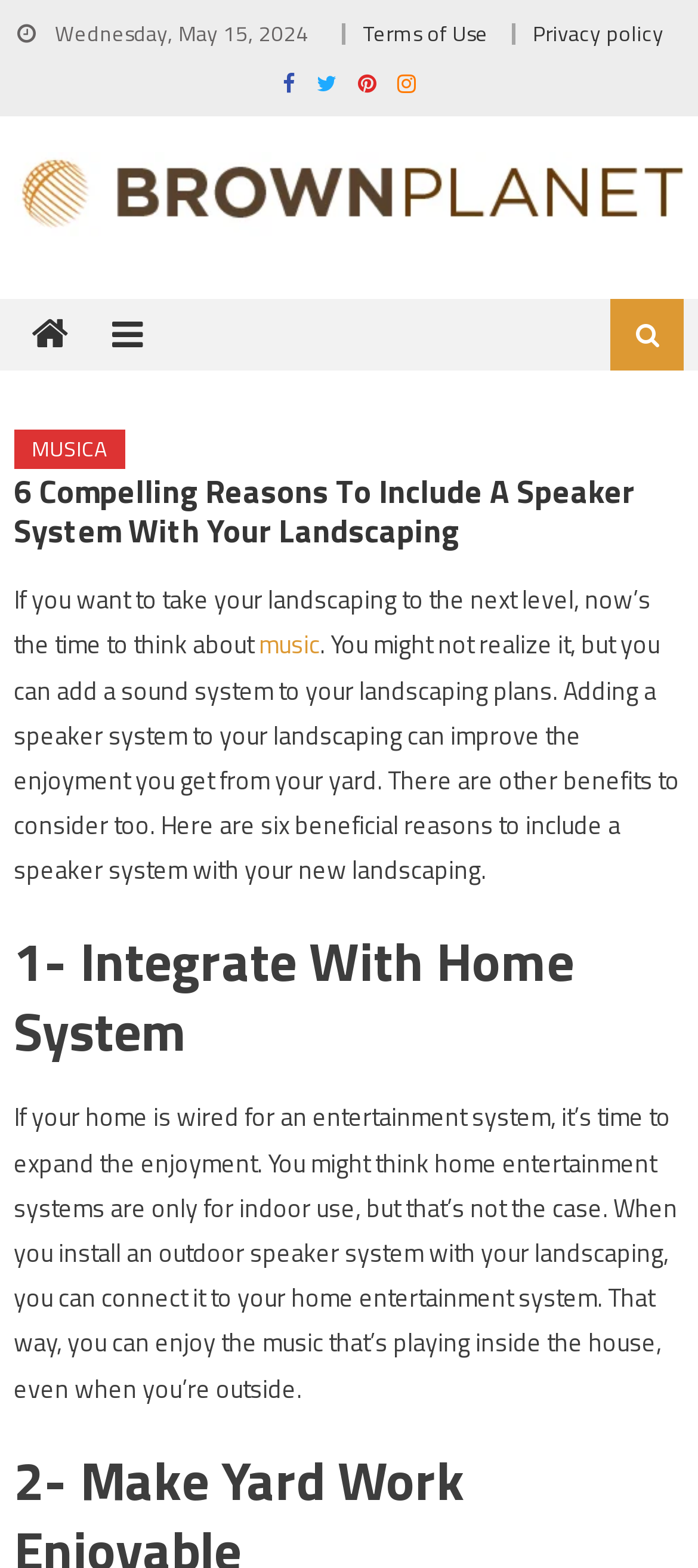What is the date of the webpage? Based on the image, give a response in one word or a short phrase.

Wednesday, May 15, 2024